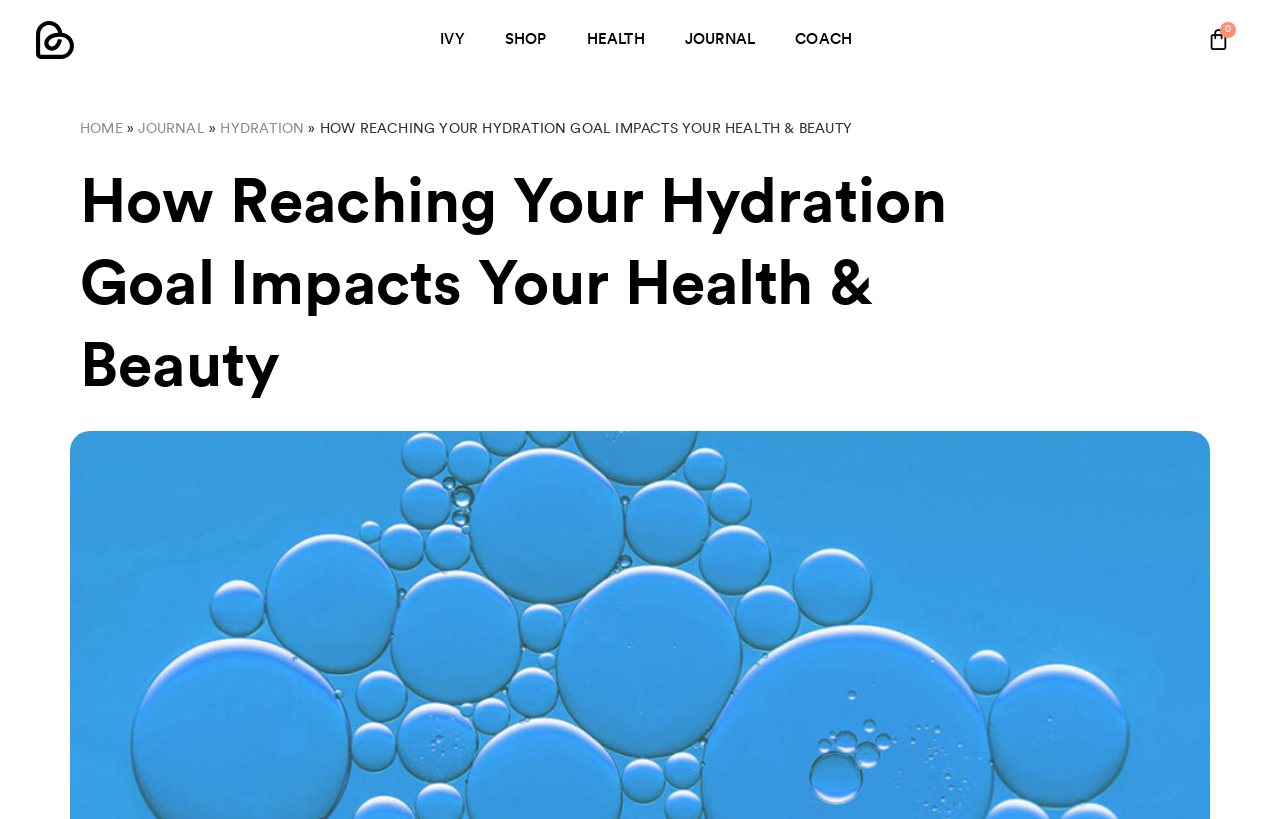Determine the bounding box coordinates of the region to click in order to accomplish the following instruction: "go to SHOP". Provide the coordinates as four float numbers between 0 and 1, specifically [left, top, right, bottom].

[0.379, 0.021, 0.443, 0.077]